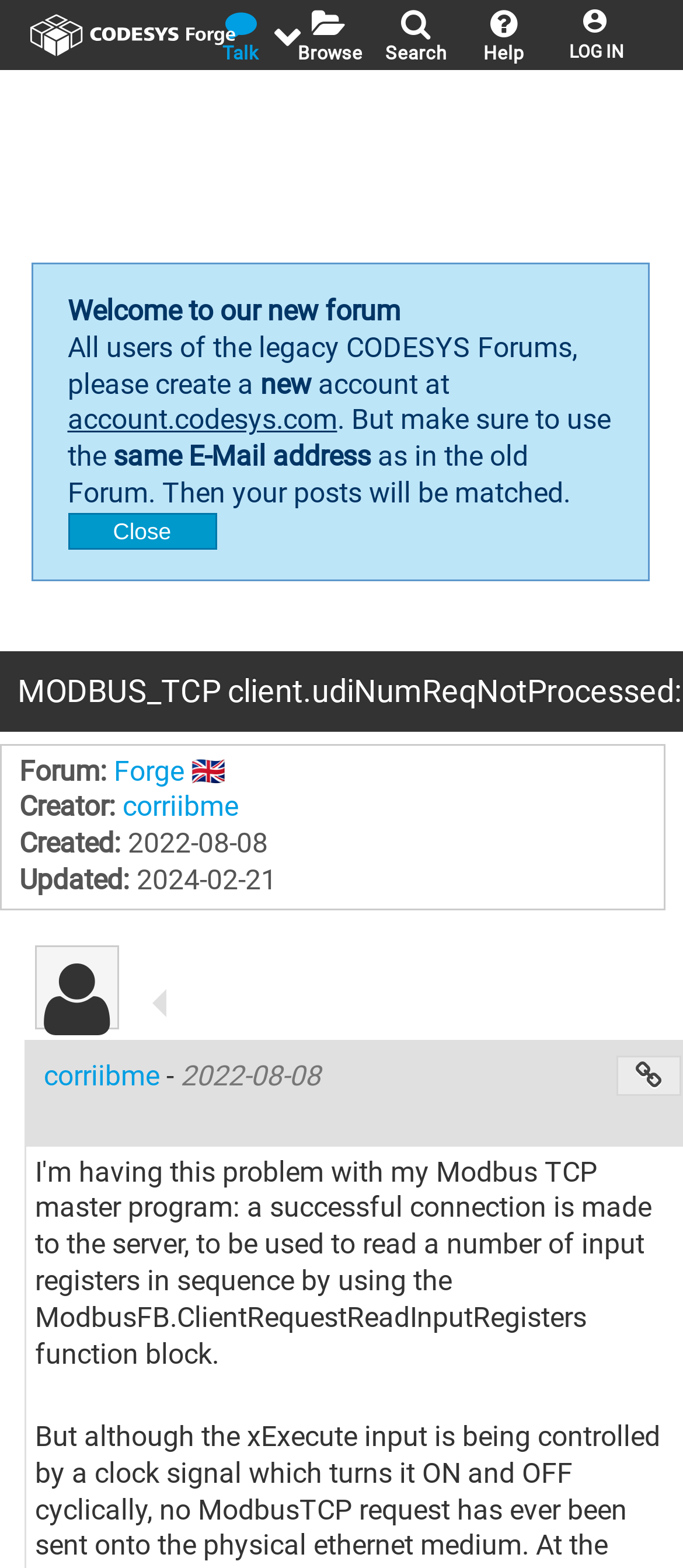Please give the bounding box coordinates of the area that should be clicked to fulfill the following instruction: "go to help". The coordinates should be in the format of four float numbers from 0 to 1, i.e., [left, top, right, bottom].

[0.708, 0.011, 0.767, 0.041]